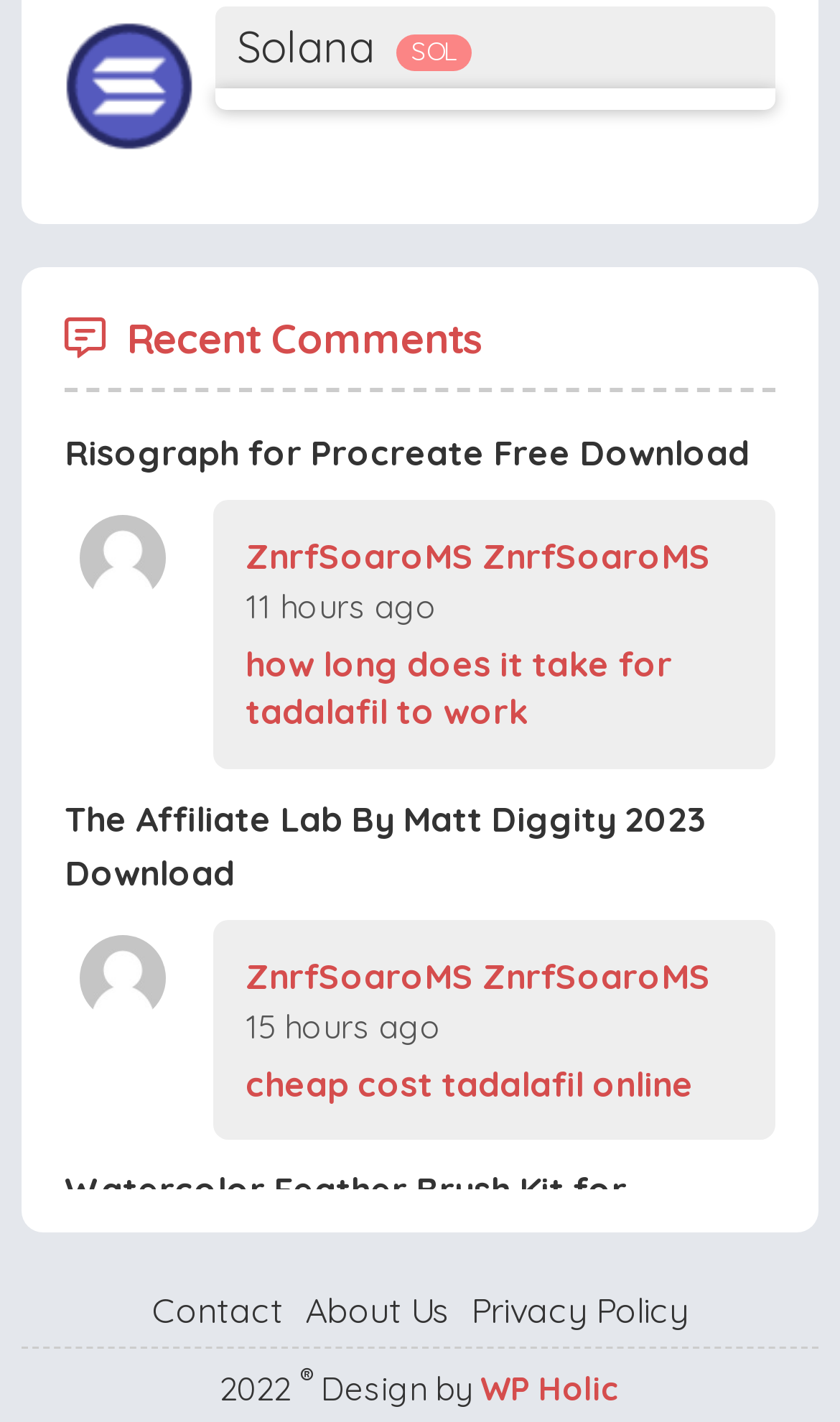Locate the bounding box coordinates of the clickable element to fulfill the following instruction: "Go to the 'Contact' page". Provide the coordinates as four float numbers between 0 and 1 in the format [left, top, right, bottom].

[0.181, 0.906, 0.337, 0.937]